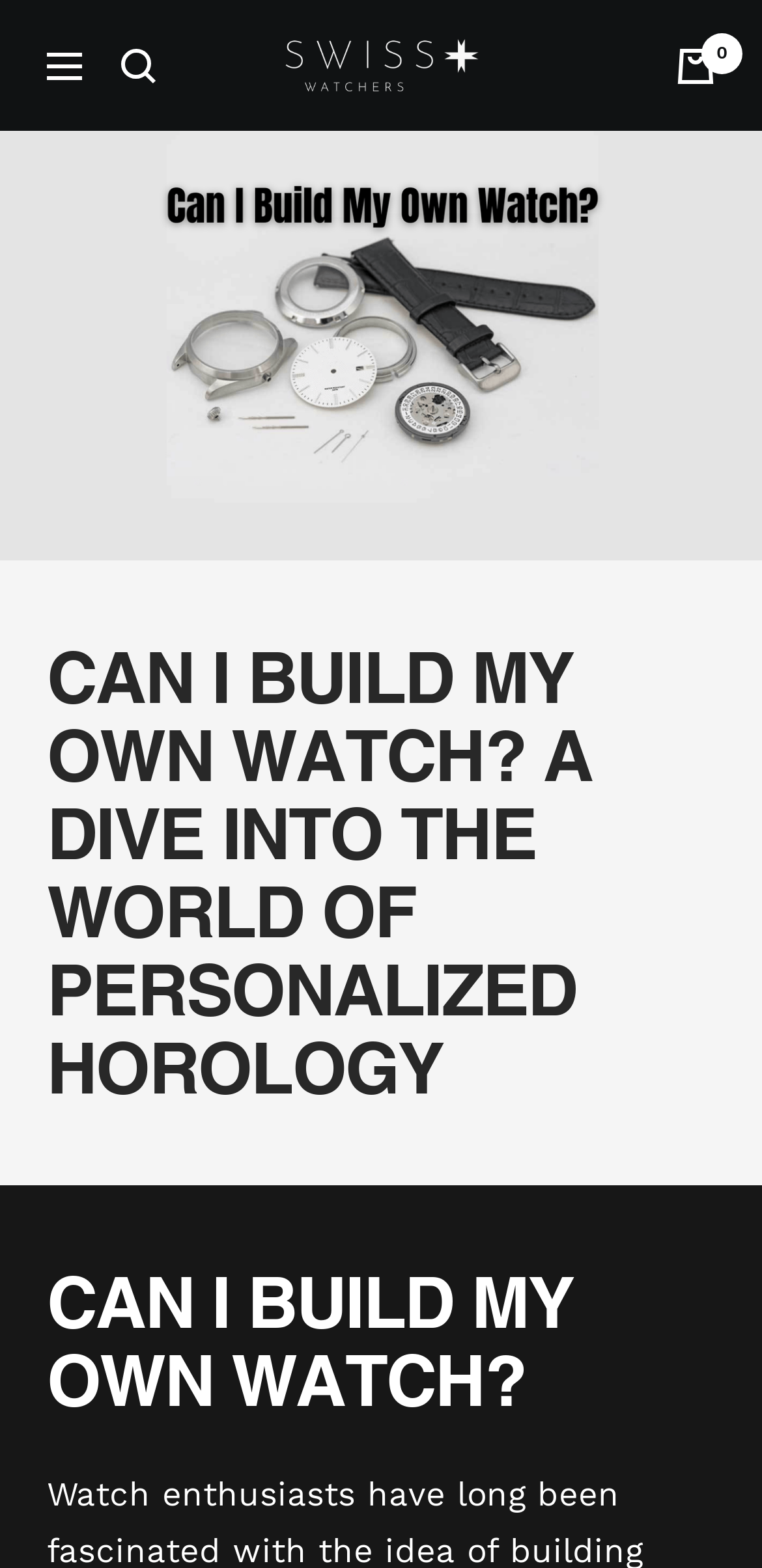What is the logo of the website?
Based on the image, provide your answer in one word or phrase.

Swiss Watchers Logo